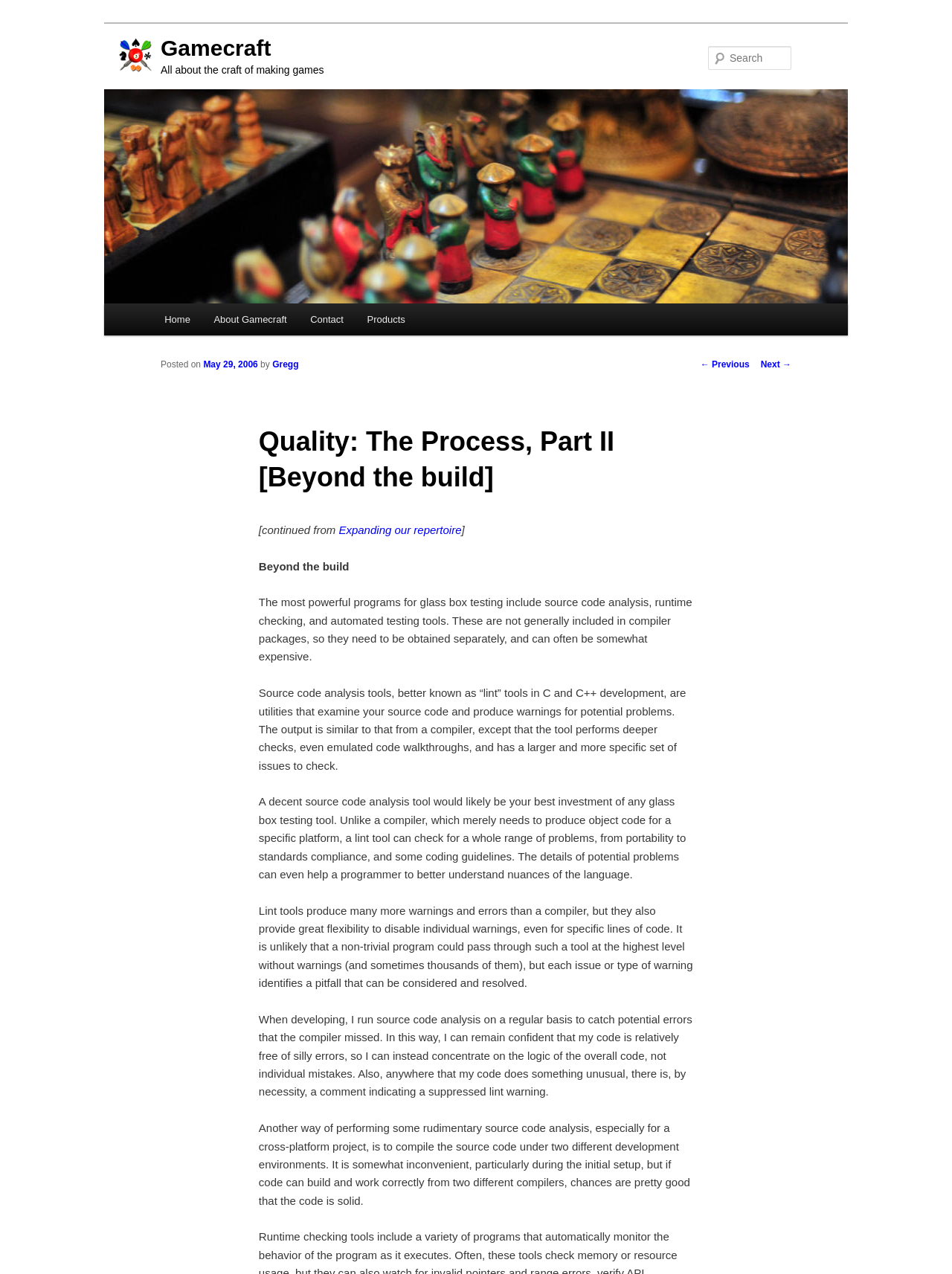Please identify the bounding box coordinates of where to click in order to follow the instruction: "Click on the 'About Gamecraft' link".

[0.212, 0.238, 0.314, 0.263]